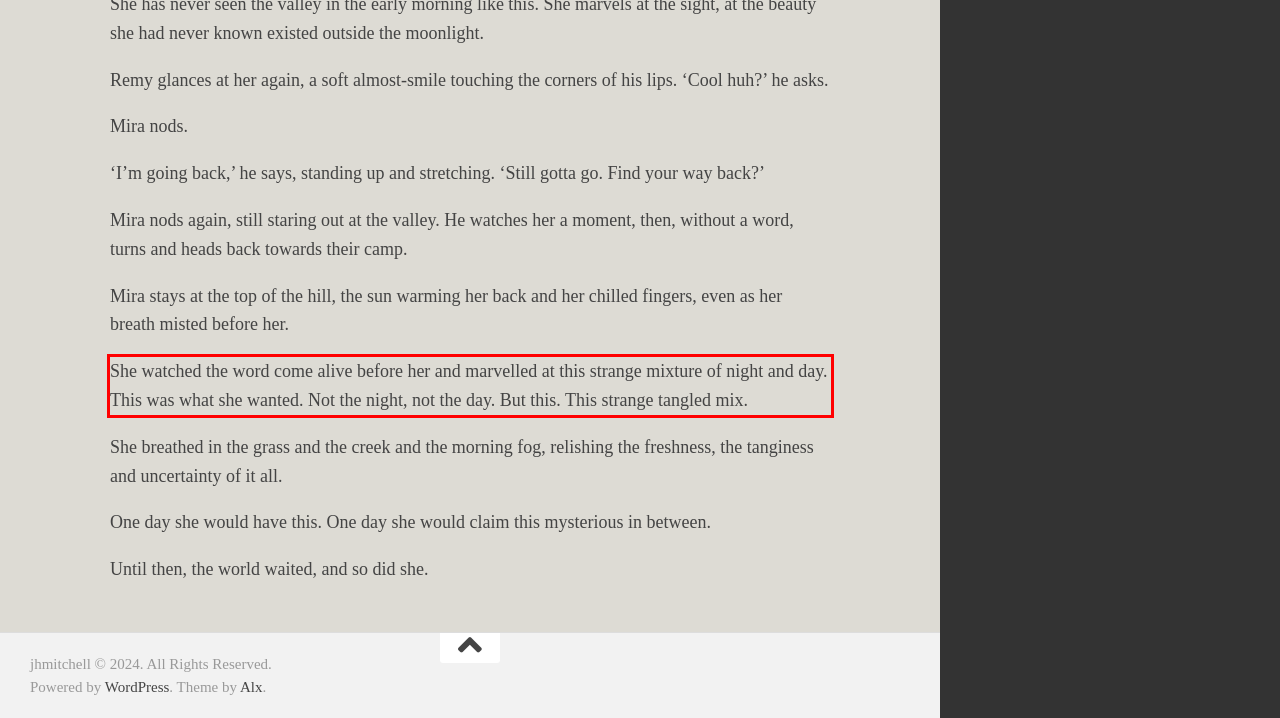Please perform OCR on the UI element surrounded by the red bounding box in the given webpage screenshot and extract its text content.

She watched the word come alive before her and marvelled at this strange mixture of night and day. This was what she wanted. Not the night, not the day. But this. This strange tangled mix.